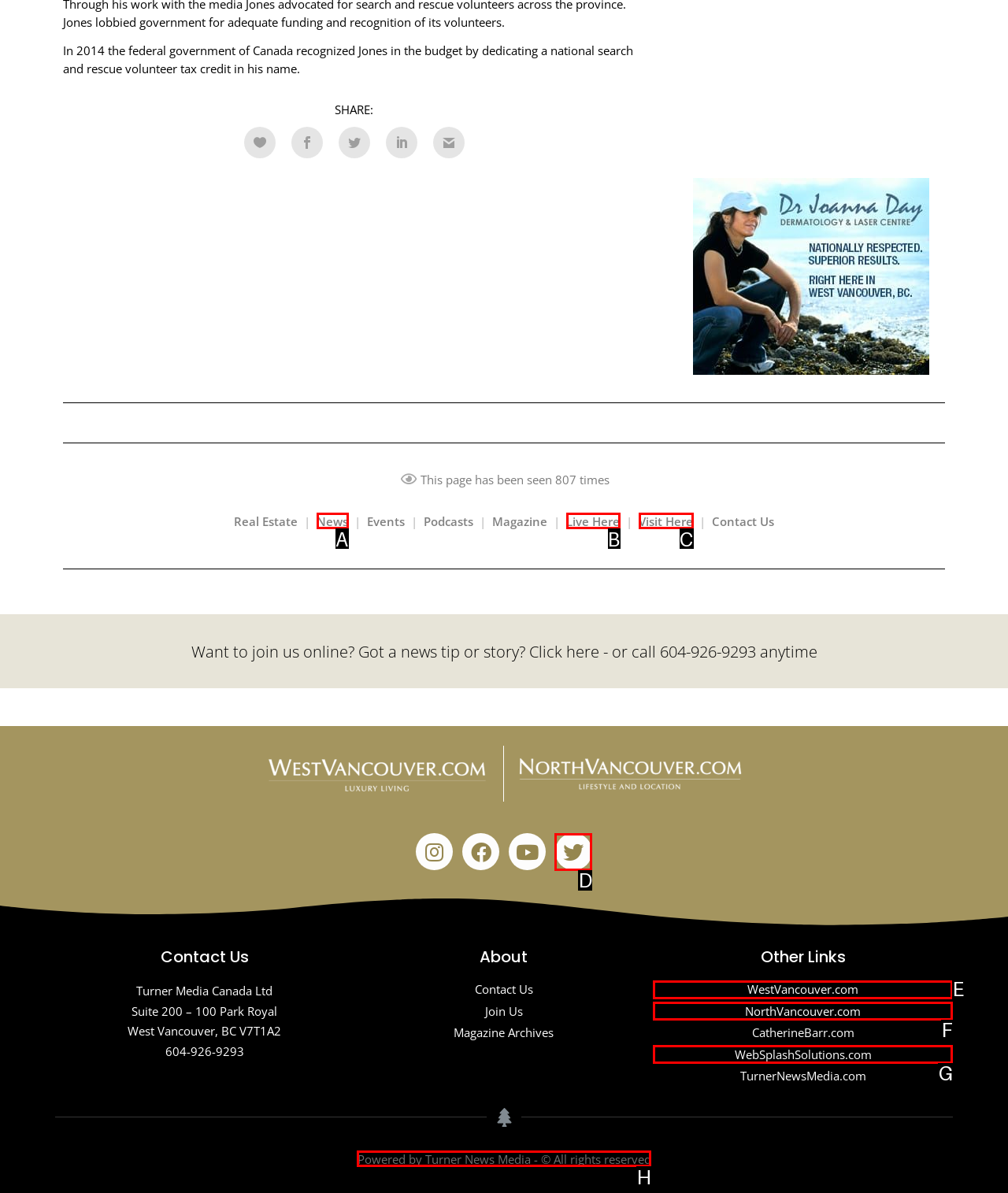Select the proper UI element to click in order to perform the following task: Click on the 'WestVancouver.com' link. Indicate your choice with the letter of the appropriate option.

E